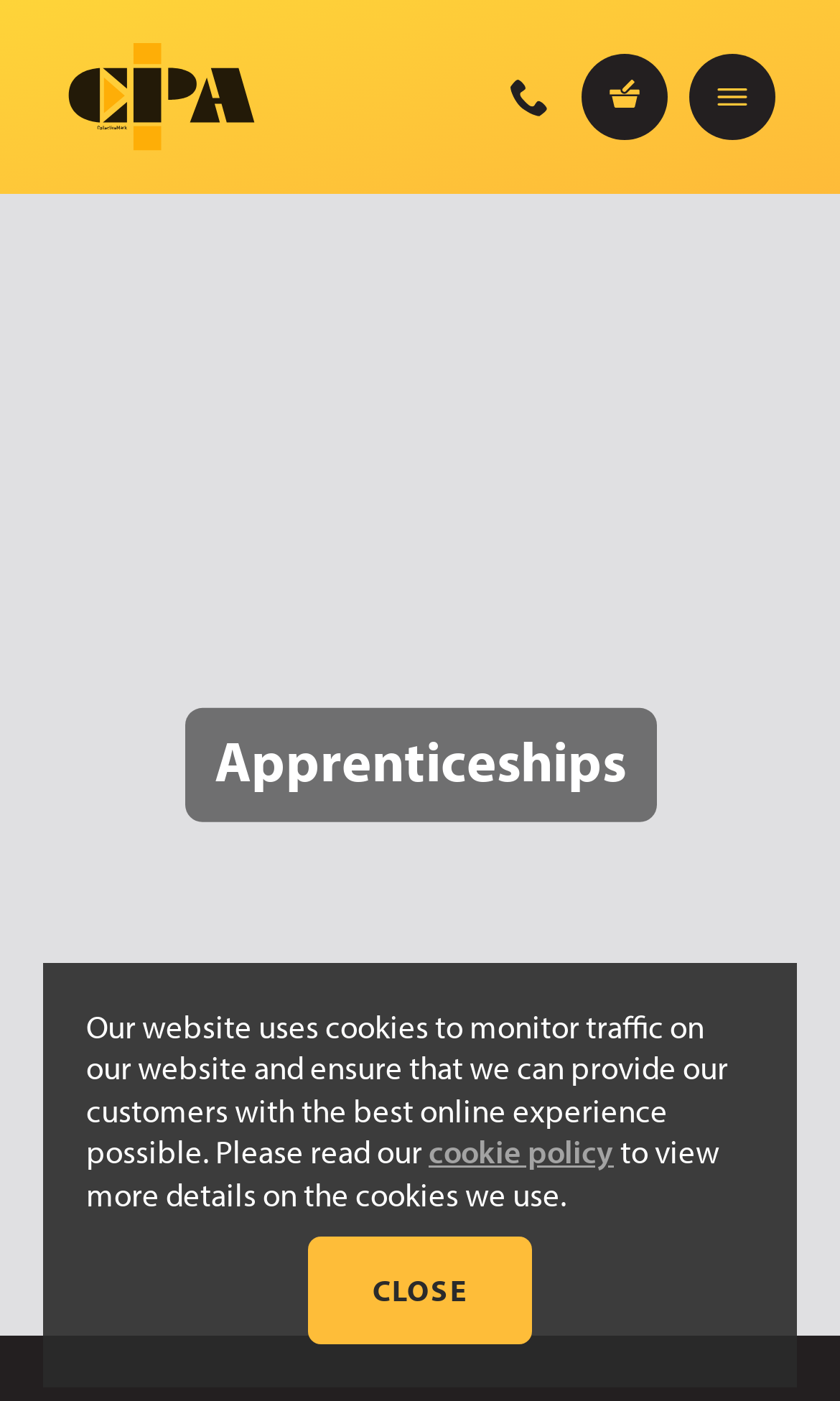Kindly respond to the following question with a single word or a brief phrase: 
What is the name of the association?

Construction Plant-hire Association